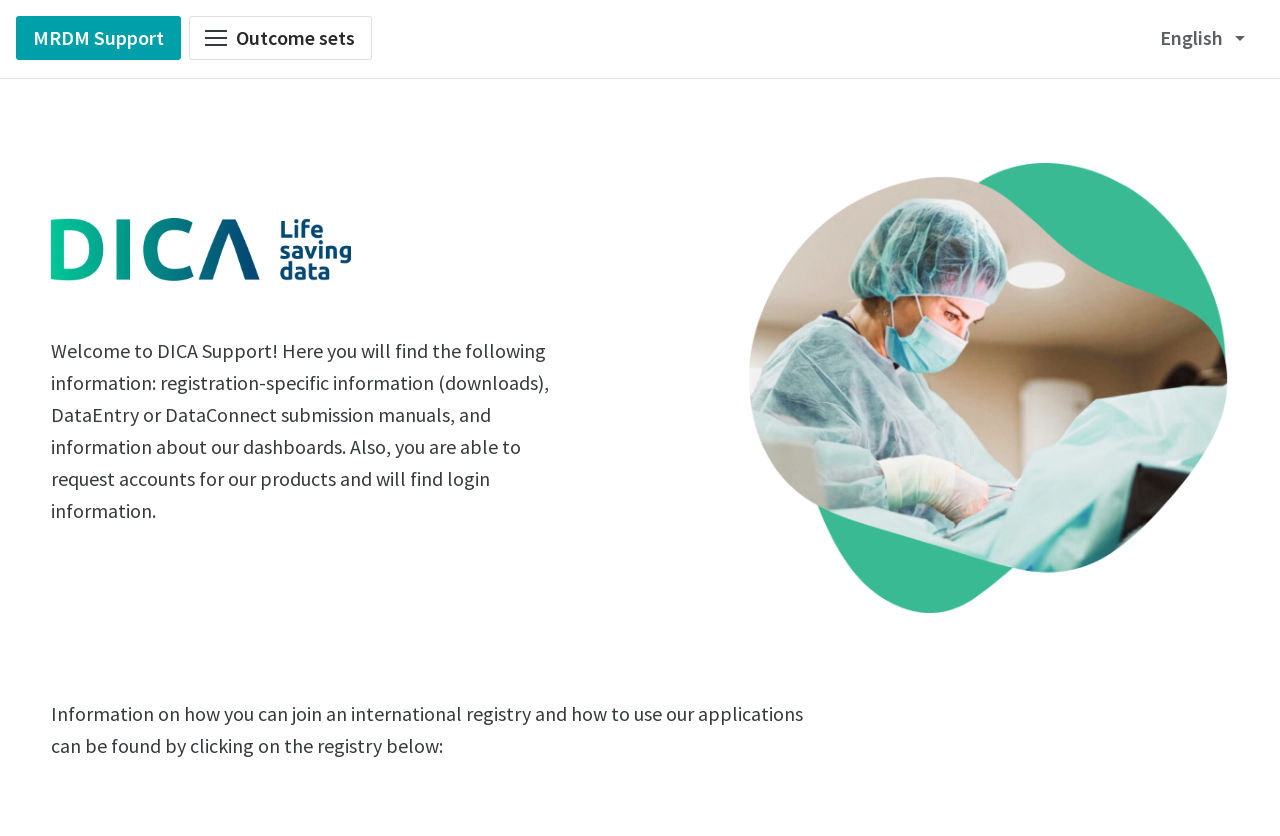What can be found by clicking on the registry?
Based on the image, answer the question with as much detail as possible.

The StaticText element with the text 'Information on how you can join an international registry and how to use our applications can be found by clicking on the registry below:' suggests that clicking on the registry will provide information on joining an international registry and using the applications.